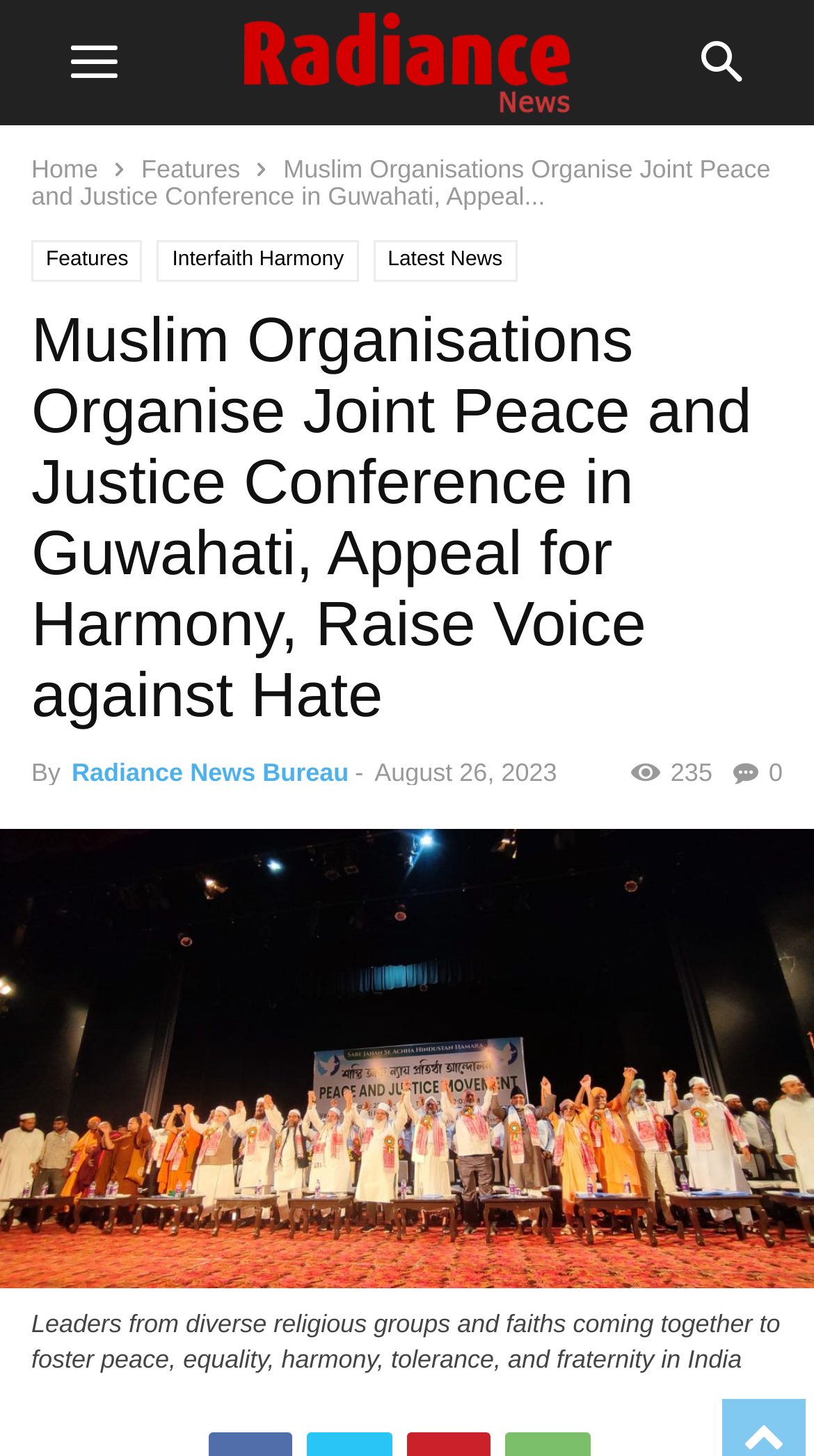Based on the element description Interfaith Harmony, identify the bounding box coordinates for the UI element. The coordinates should be in the format (top-left x, top-left y, bottom-right x, bottom-right y) and within the 0 to 1 range.

[0.194, 0.165, 0.44, 0.194]